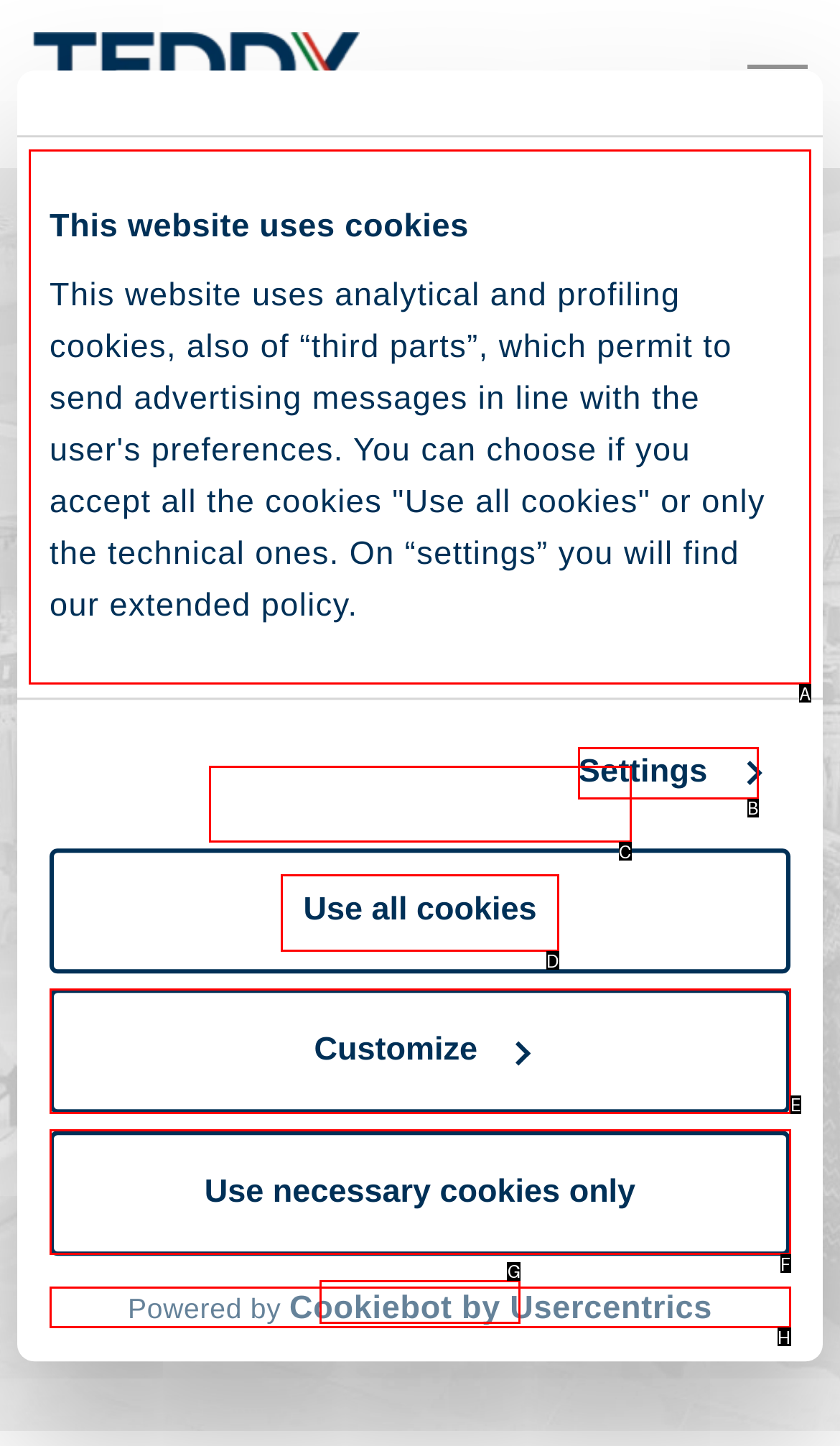Determine the correct UI element to click for this instruction: Contact us through the 'CONTACT US' link. Respond with the letter of the chosen element.

D